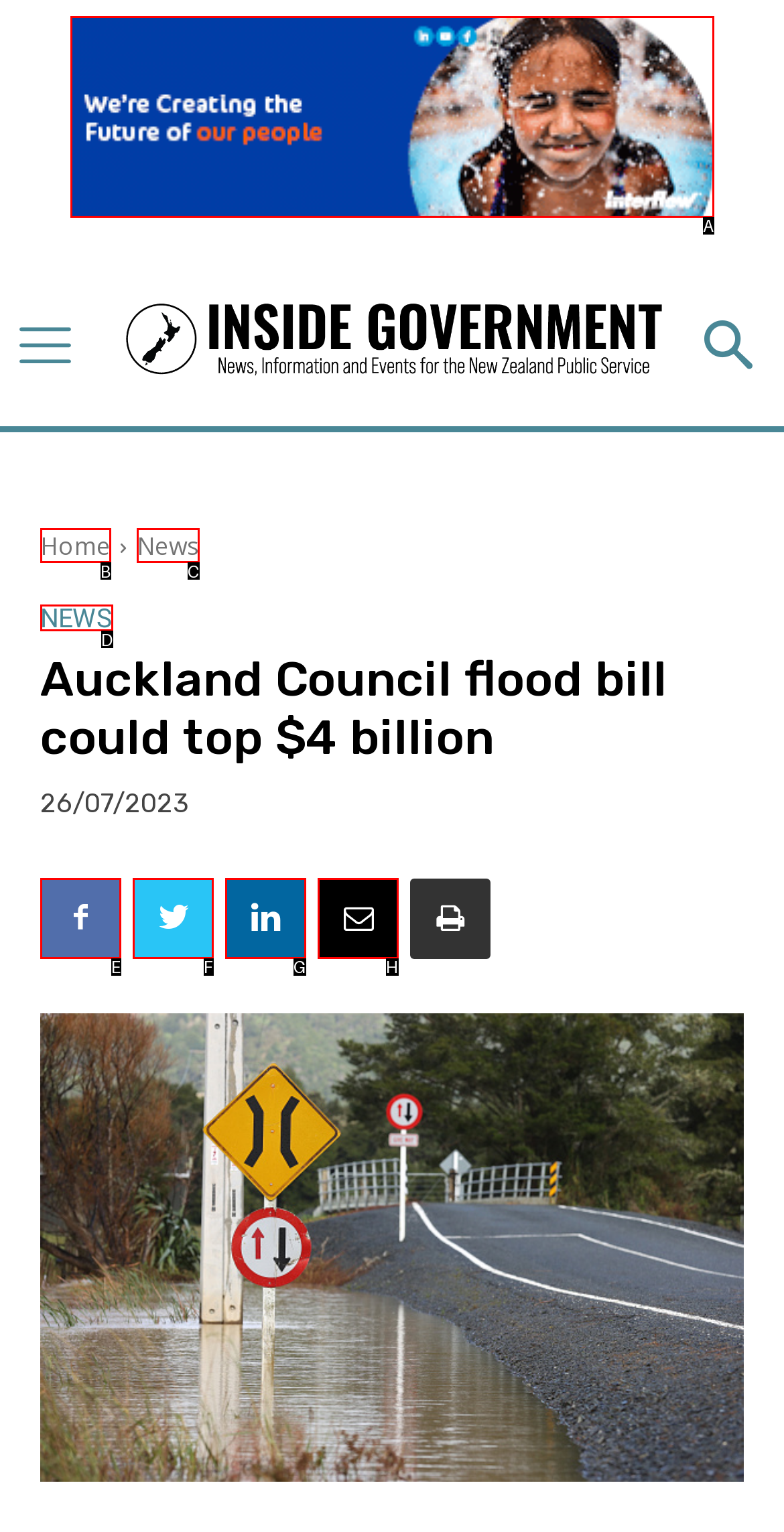Find the UI element described as: Facebook
Reply with the letter of the appropriate option.

E